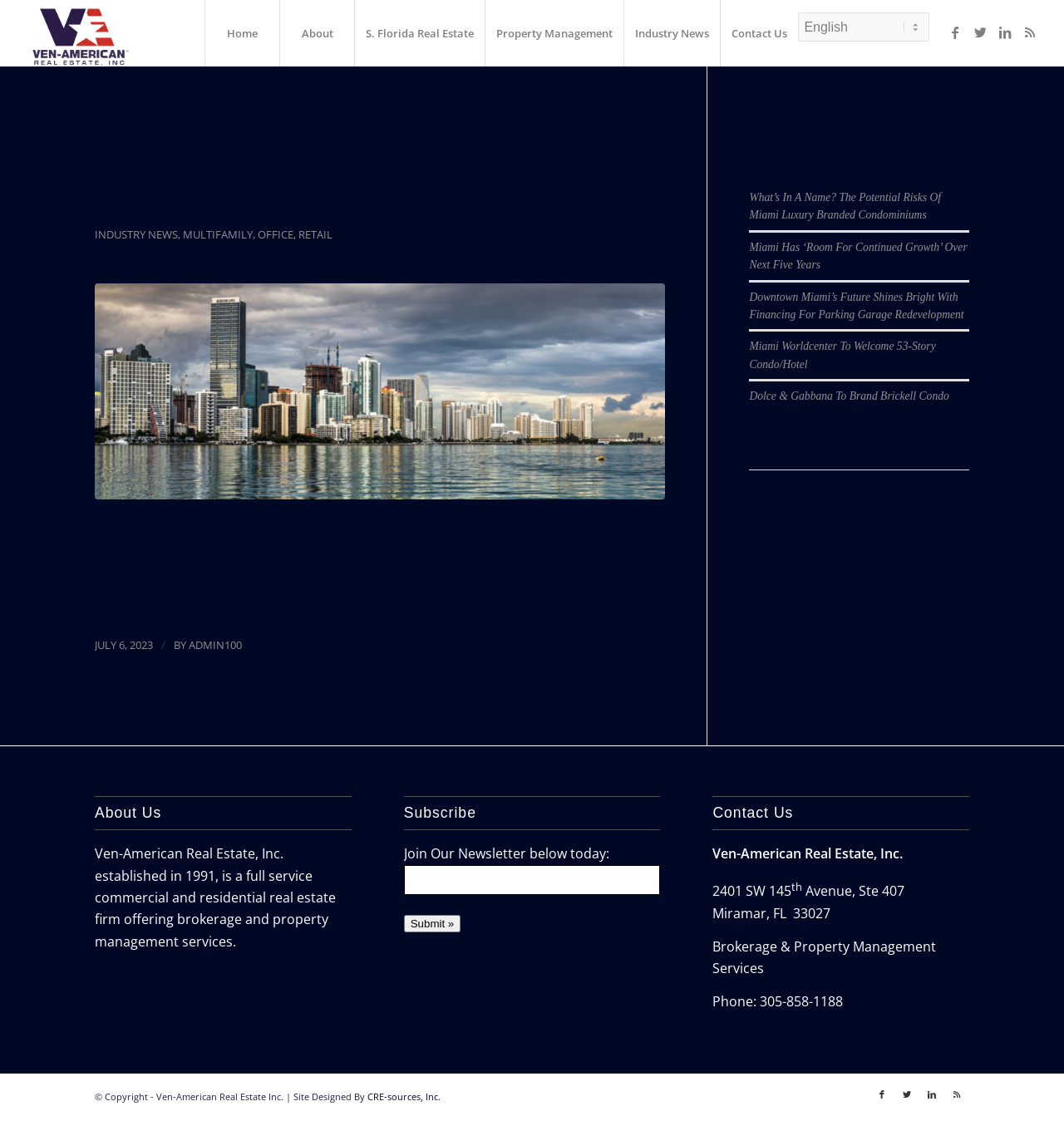Identify the bounding box coordinates of the clickable region required to complete the instruction: "Contact Ven-American Real Estate, Inc.". The coordinates should be given as four float numbers within the range of 0 and 1, i.e., [left, top, right, bottom].

[0.67, 0.753, 0.849, 0.77]